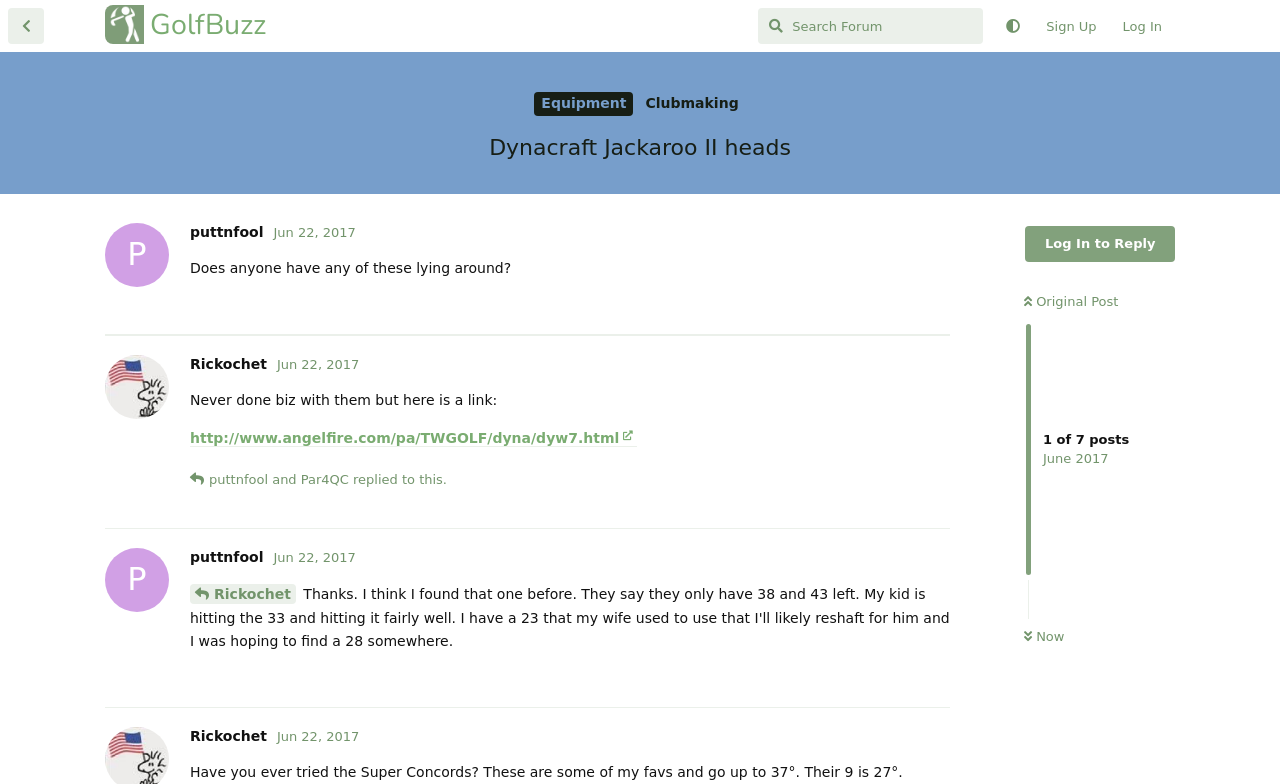Present a detailed account of what is displayed on the webpage.

This webpage appears to be a forum discussion page, specifically a thread about Dynacraft Jackaroo II heads. At the top, there are links to navigate back to the discussion list, the GolfBuzz homepage, and a search bar to search the forum. There are also buttons to sign up and log in.

Below the navigation bar, there is a header section with links to different categories, including Equipment and Clubmaking. The title of the thread, "Dynacraft Jackaroo II heads", is prominently displayed.

The main content of the page is divided into several sections, each representing a post in the discussion thread. Each post has a header with the username of the poster, the date and time of the post, and a link to the original post. The posts themselves contain text, with some including links to external websites.

There are three posts in total, each with a reply button at the bottom. The first post asks if anyone has any Dynacraft Jackaroo II heads lying around. The second post provides a link to a website with information about the heads. The third post discusses the Super Concords, a different type of golf club head.

Throughout the page, there are several buttons and links to facilitate navigation and interaction, including a log in to reply button and links to other users' profiles.